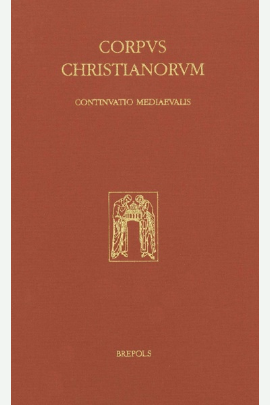Describe the image with as much detail as possible.

The image features the cover of a scholarly book titled "CORPVS CHRISTIANORVM," published by Brepols. The cover is primarily a deep red color, with the title embossed in gold lettering, emphasizing its academic significance. At the center, there is an illustration depicting two figures, which likely holds historical or theological relevance, symbolizing the content of the text. The subtitle "CONTINUATIO MEDIEVALIS" suggests that this volume is part of a series that focuses on medieval studies, particularly in Christian thought. This book is aimed at scholars, researchers, and students interested in historical and theological discussions, reflecting the publisher's strong reputation in academic publishing.